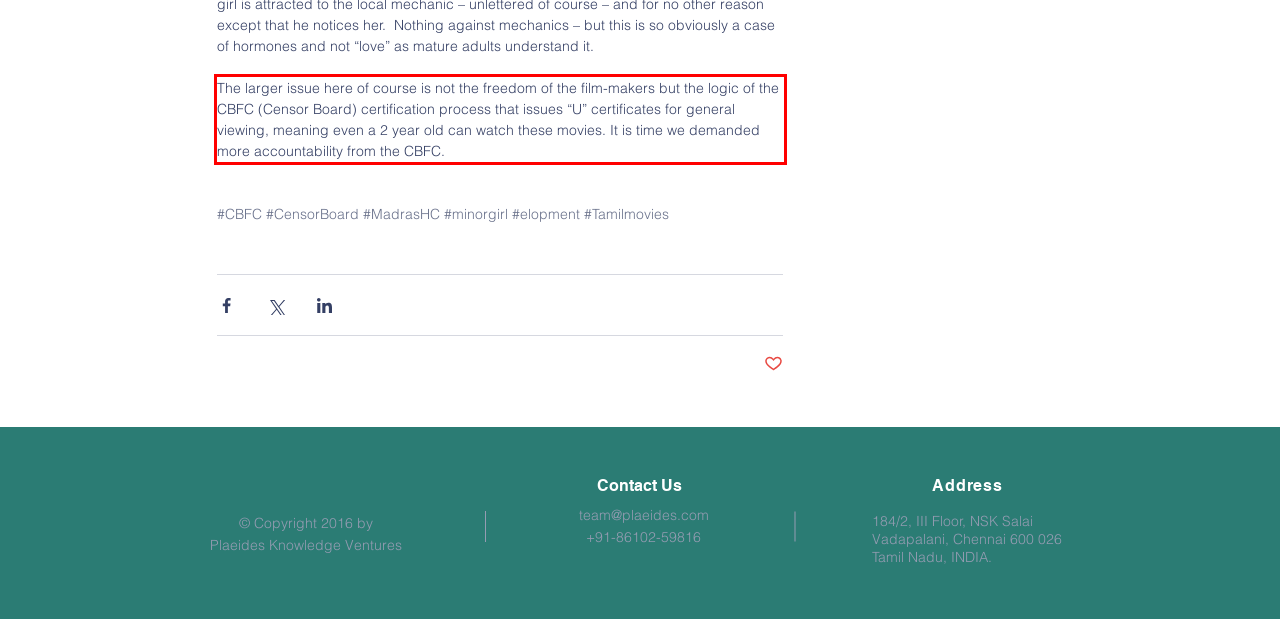Examine the webpage screenshot, find the red bounding box, and extract the text content within this marked area.

The larger issue here of course is not the freedom of the film-makers but the logic of the CBFC (Censor Board) certification process that issues “U” certificates for general viewing, meaning even a 2 year old can watch these movies. It is time we demanded more accountability from the CBFC.